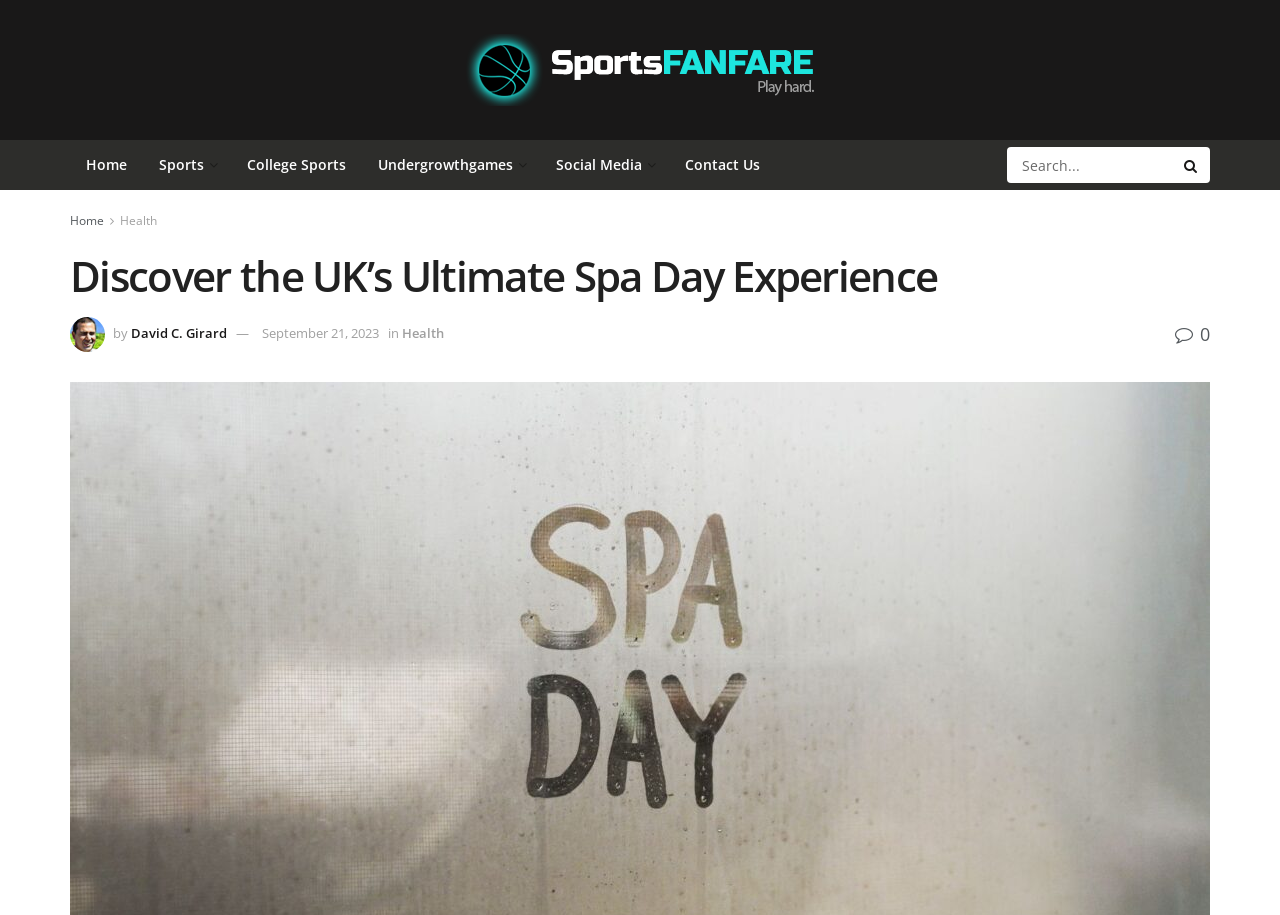Provide an in-depth caption for the contents of the webpage.

The webpage appears to be an article or blog post about discovering the ultimate spa day experience in the UK. At the top, there is a prominent link to "Sports Fanfare" accompanied by an image, which suggests that the website is related to sports and leisure activities. 

Below this, there is a navigation menu with links to "Home", "Sports", "College Sports", "Undergrowthgames", "Social Media", and "Contact Us". This menu is followed by a search bar with a "Search Button" on the right side.

Further down, there is a secondary navigation menu with links to "Home" and "Health", which may categorize the article. The main heading "Discover the UK’s Ultimate Spa Day Experience" is displayed prominently, indicating the topic of the article.

To the right of the heading, there is an image of a person, David C. Girard, who is likely the author of the article. The author's name is accompanied by the text "by" and a link to the author's profile. The article's publication date, "September 21, 2023", is also displayed. Additionally, there is a link to the "Health" category and a button with a zero count, possibly indicating the number of likes or shares.

Overall, the webpage appears to be a blog post or article about spa day experiences in the UK, with a focus on health and wellness.